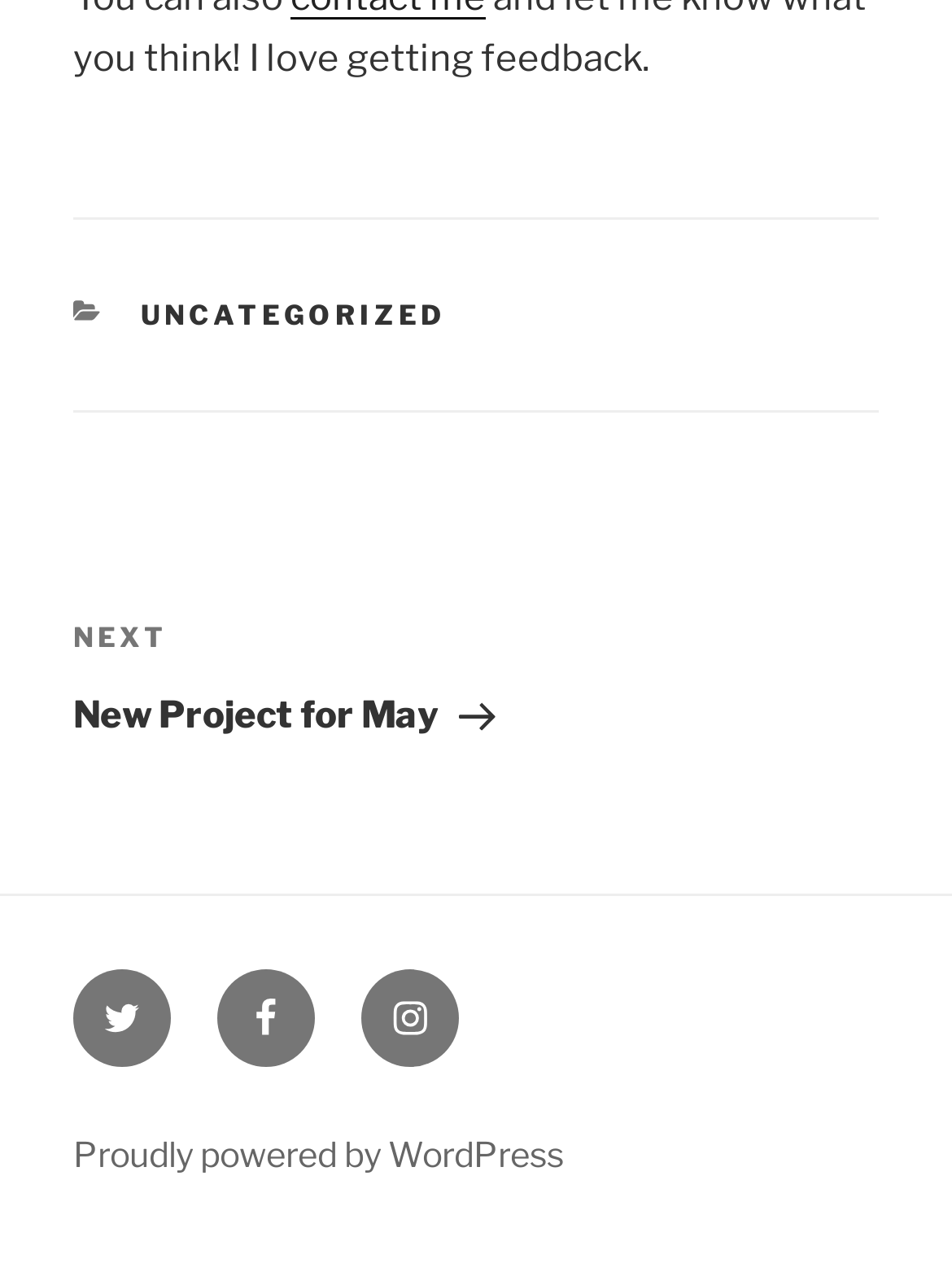Using the element description: "Instagram", determine the bounding box coordinates for the specified UI element. The coordinates should be four float numbers between 0 and 1, [left, top, right, bottom].

[0.379, 0.762, 0.482, 0.839]